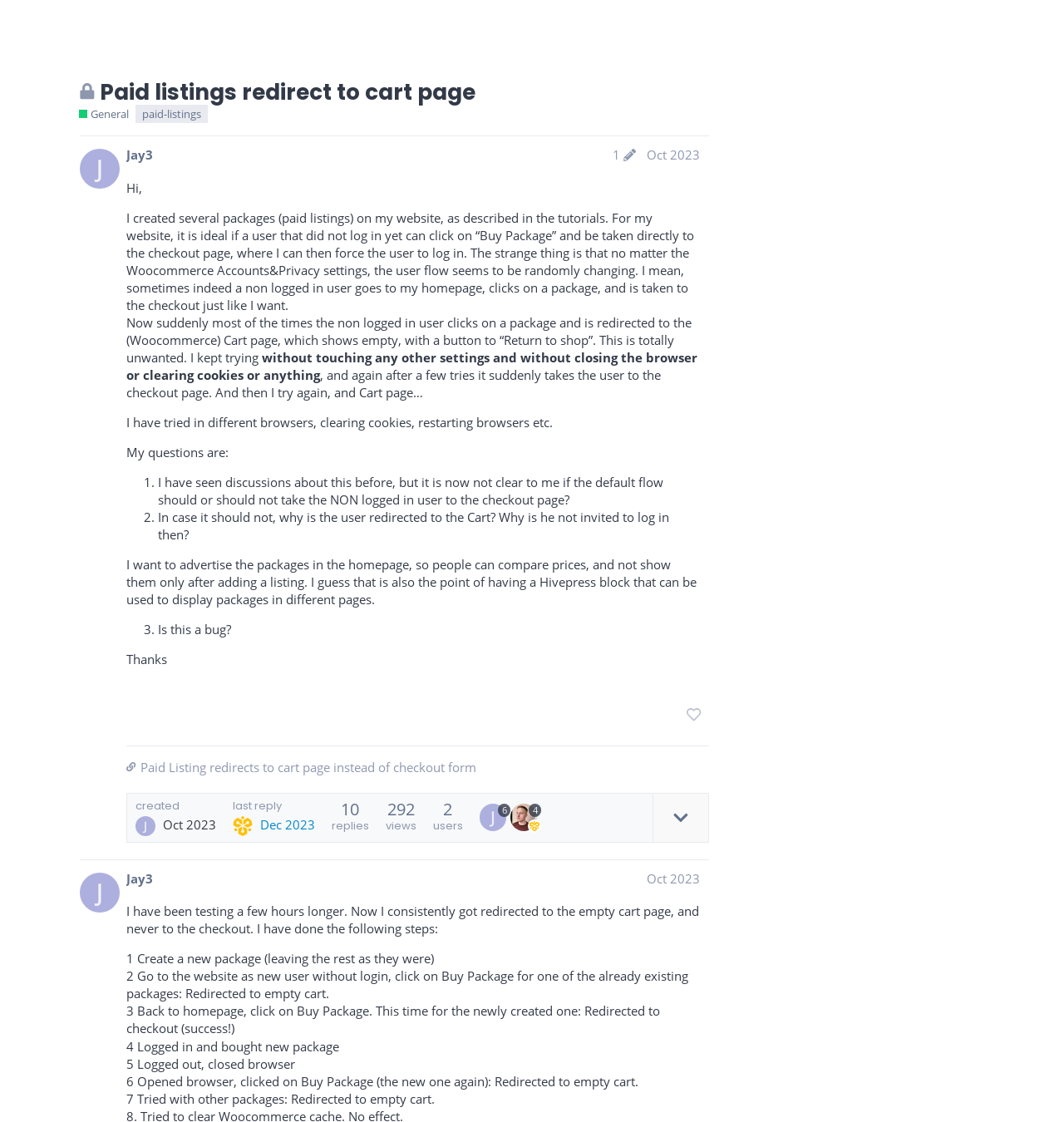Please provide the main heading of the webpage content.

Paid listings redirect to cart page